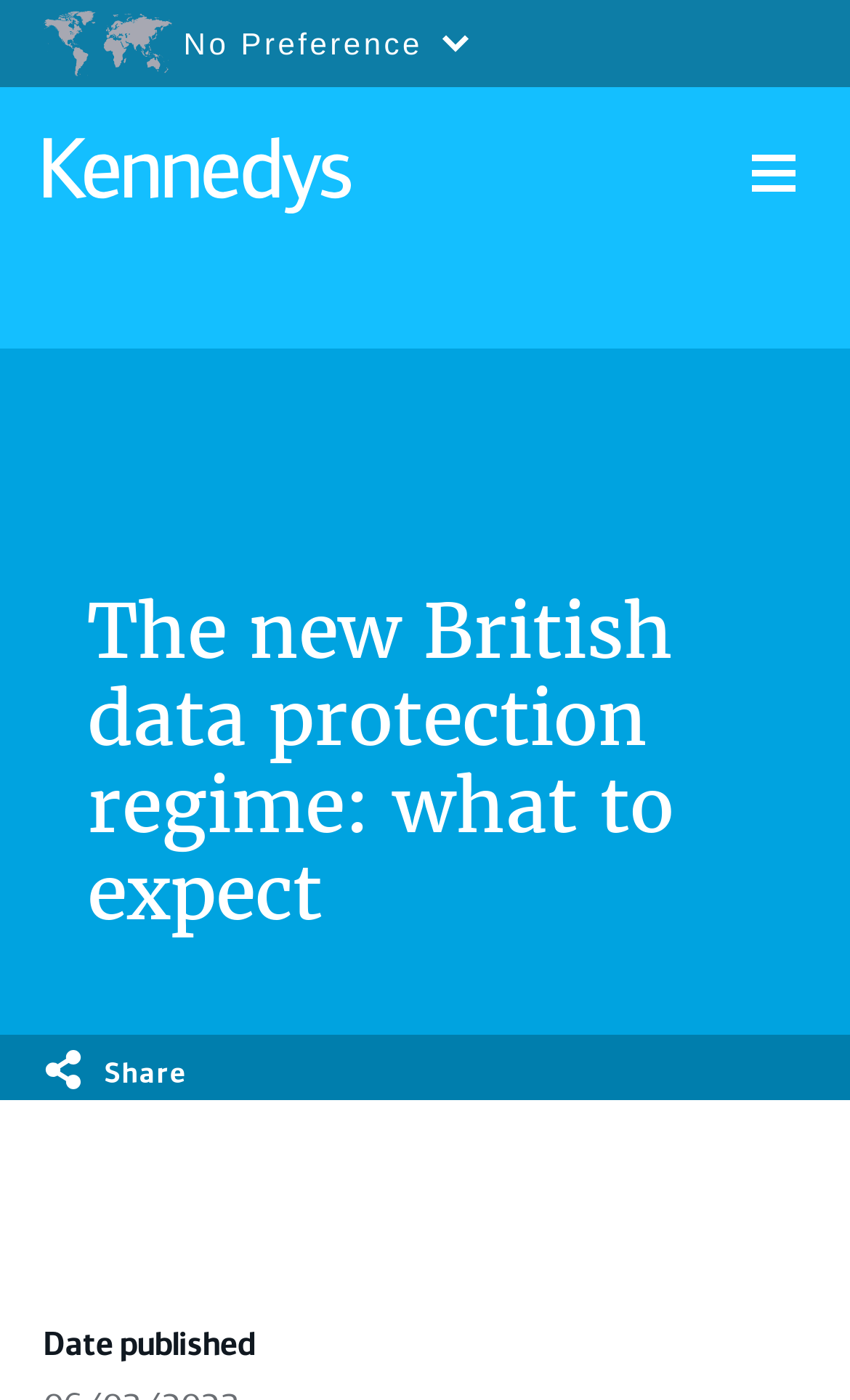Identify the bounding box coordinates of the region that needs to be clicked to carry out this instruction: "Click the 'More information' link". Provide these coordinates as four float numbers ranging from 0 to 1, i.e., [left, top, right, bottom].

[0.576, 0.59, 0.954, 0.627]